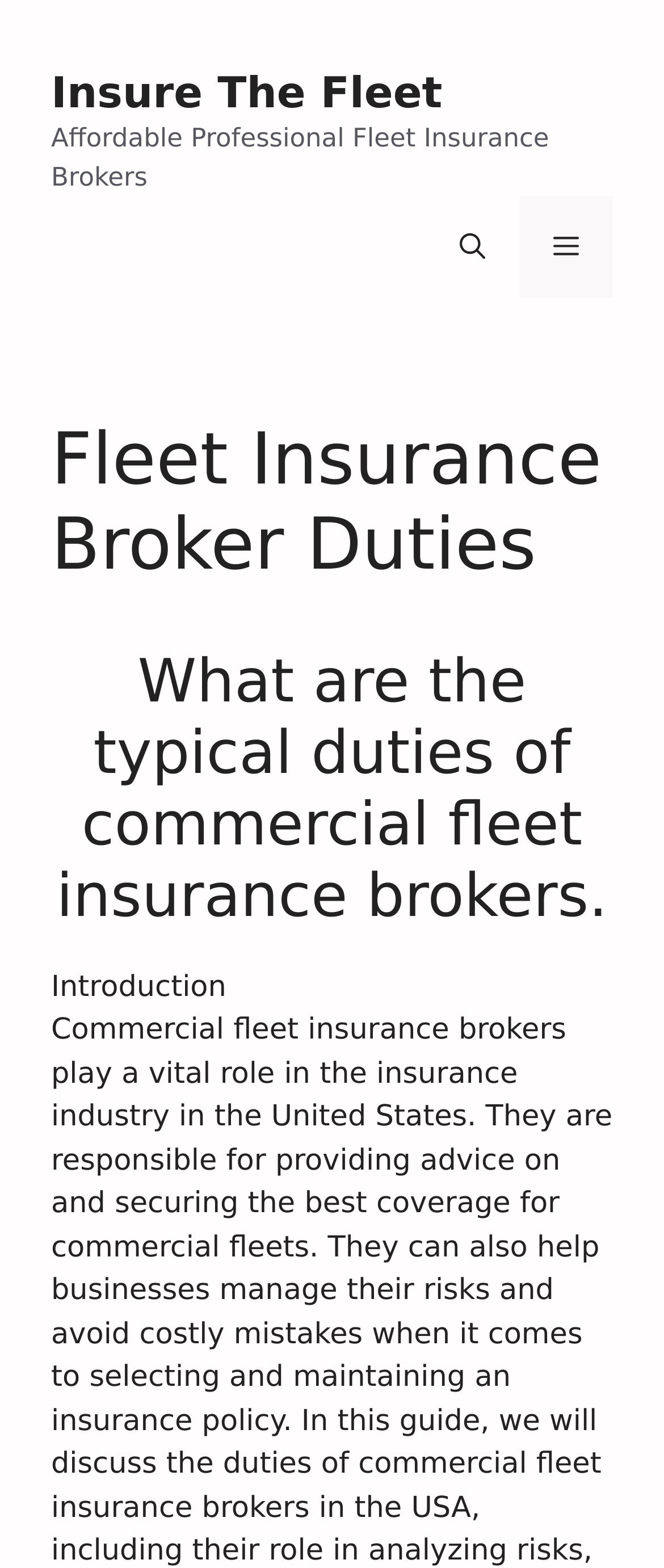Is the search bar open by default?
Provide a short answer using one word or a brief phrase based on the image.

No